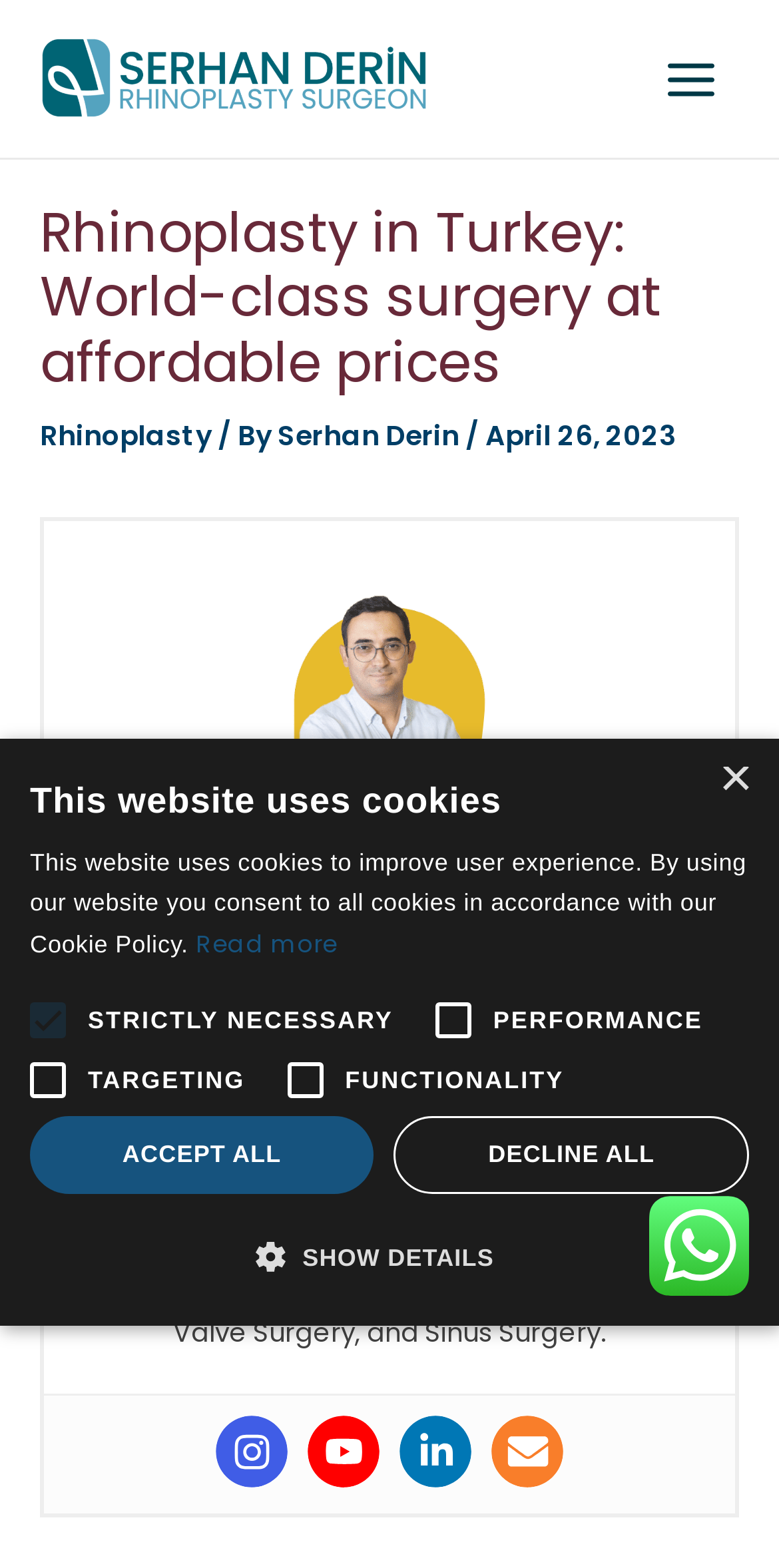Please identify the bounding box coordinates of the element on the webpage that should be clicked to follow this instruction: "Read more about Rhinoplasty". The bounding box coordinates should be given as four float numbers between 0 and 1, formatted as [left, top, right, bottom].

[0.051, 0.266, 0.272, 0.29]